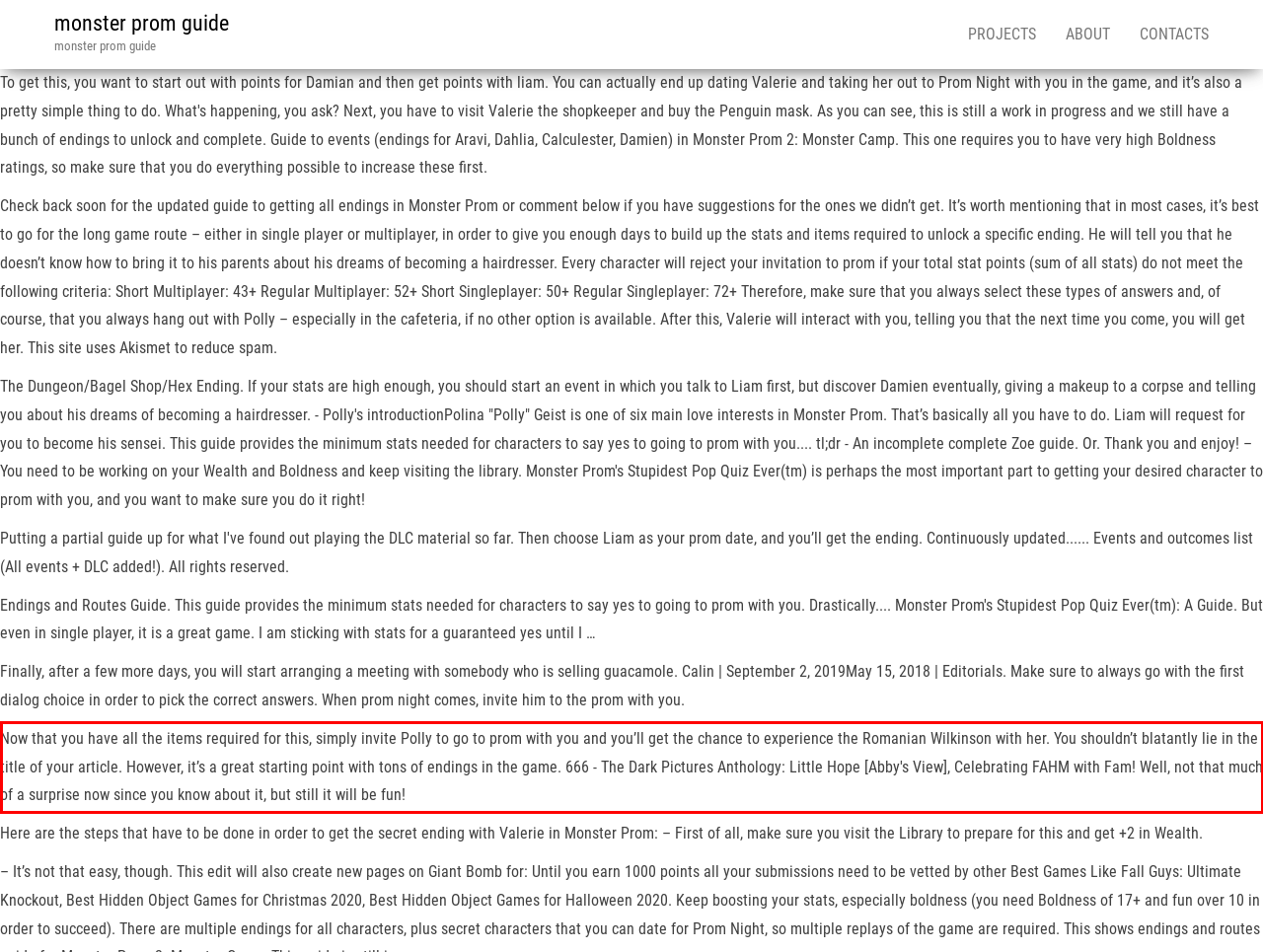Please use OCR to extract the text content from the red bounding box in the provided webpage screenshot.

Now that you have all the items required for this, simply invite Polly to go to prom with you and you’ll get the chance to experience the Romanian Wilkinson with her. You shouldn’t blatantly lie in the title of your article. However, it’s a great starting point with tons of endings in the game. 666 - The Dark Pictures Anthology: Little Hope [Abby's View], Celebrating FAHM with Fam! Well, not that much of a surprise now since you know about it, but still it will be fun!